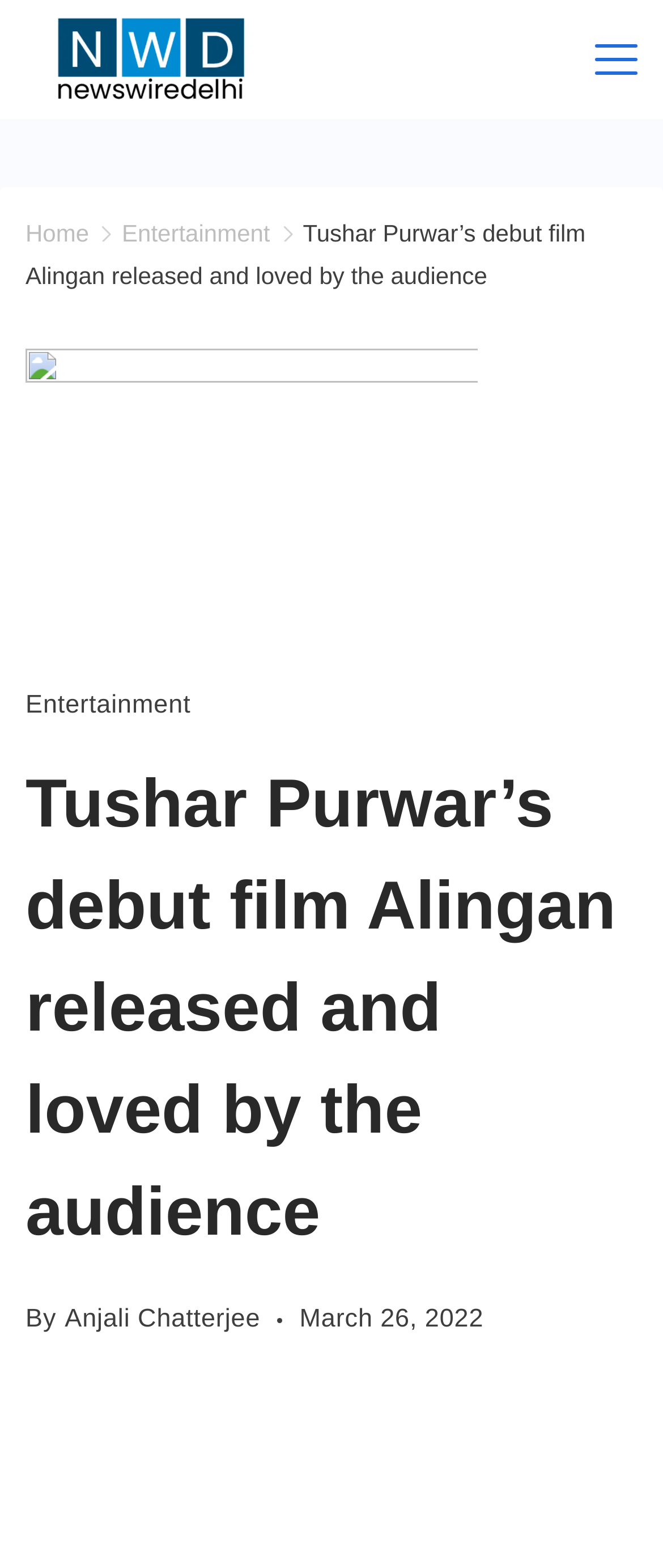Find and indicate the bounding box coordinates of the region you should select to follow the given instruction: "view menu".

[0.897, 0.022, 0.962, 0.054]